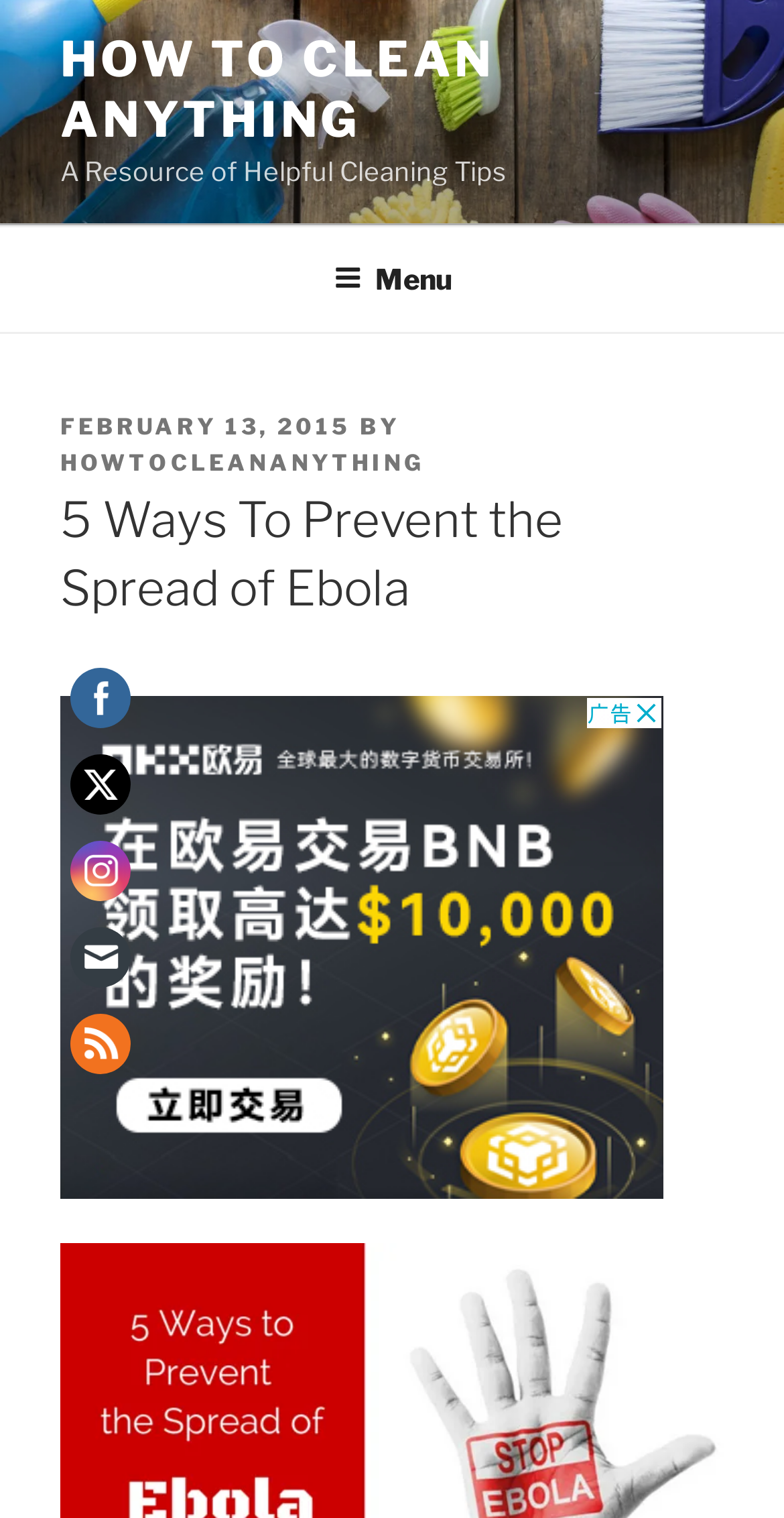Please identify the bounding box coordinates of the area I need to click to accomplish the following instruction: "Share on Facebook".

[0.262, 0.222, 0.392, 0.289]